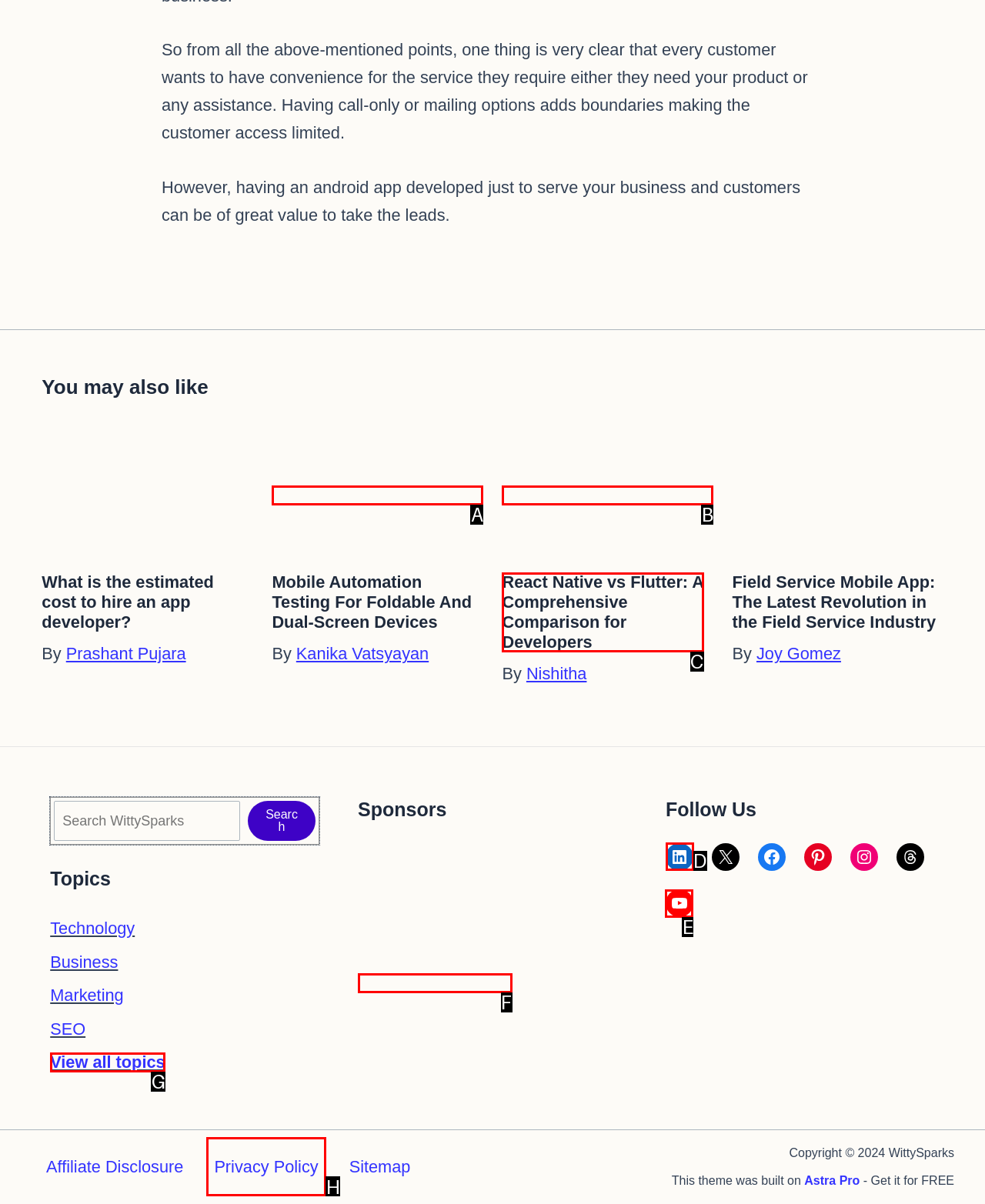Tell me which one HTML element I should click to complete the following task: Follow WittySparks on LinkedIn
Answer with the option's letter from the given choices directly.

D